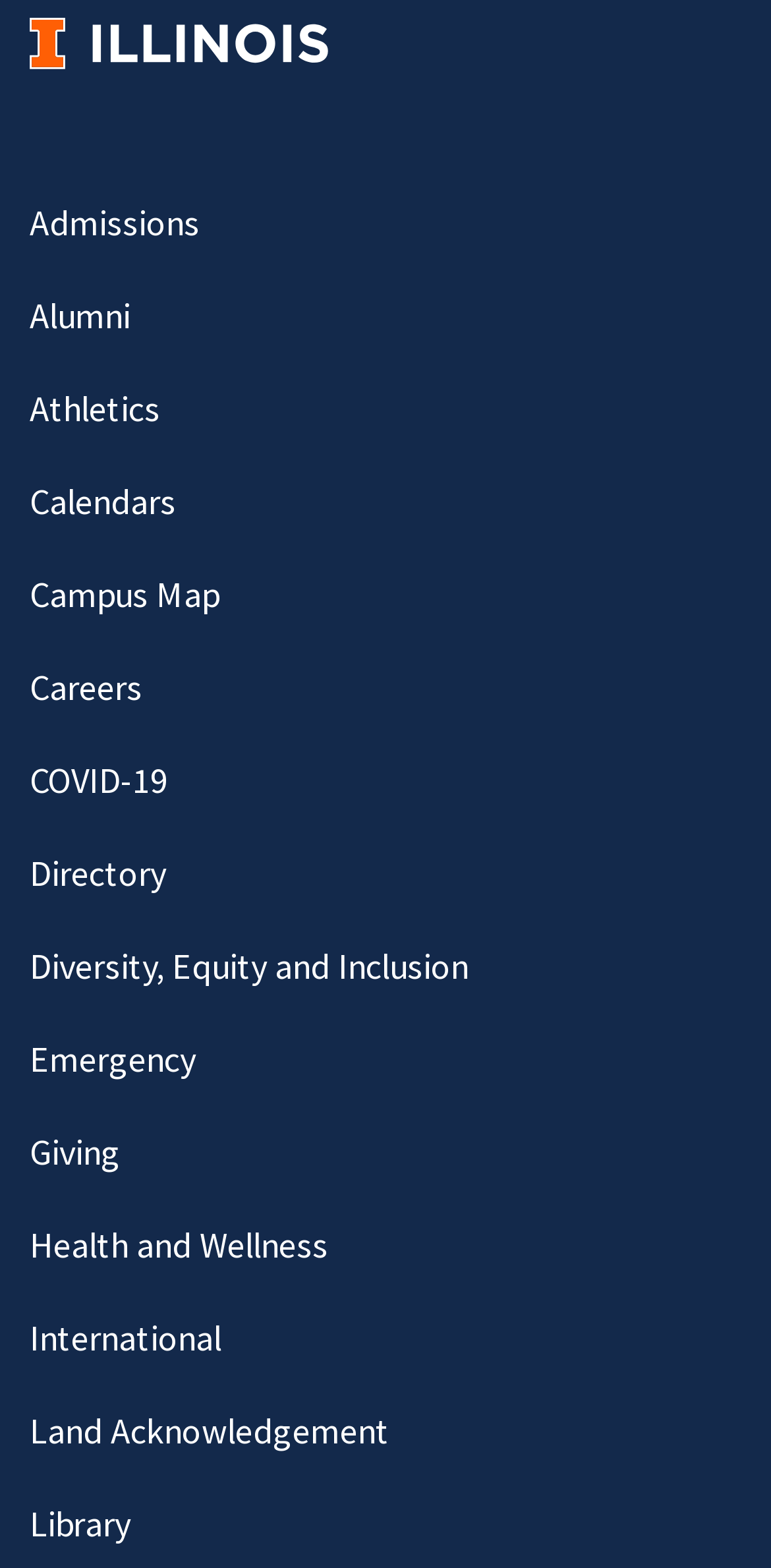Please identify the bounding box coordinates of the region to click in order to complete the given instruction: "Learn about Diversity, Equity and Inclusion". The coordinates should be four float numbers between 0 and 1, i.e., [left, top, right, bottom].

[0.038, 0.591, 0.608, 0.642]